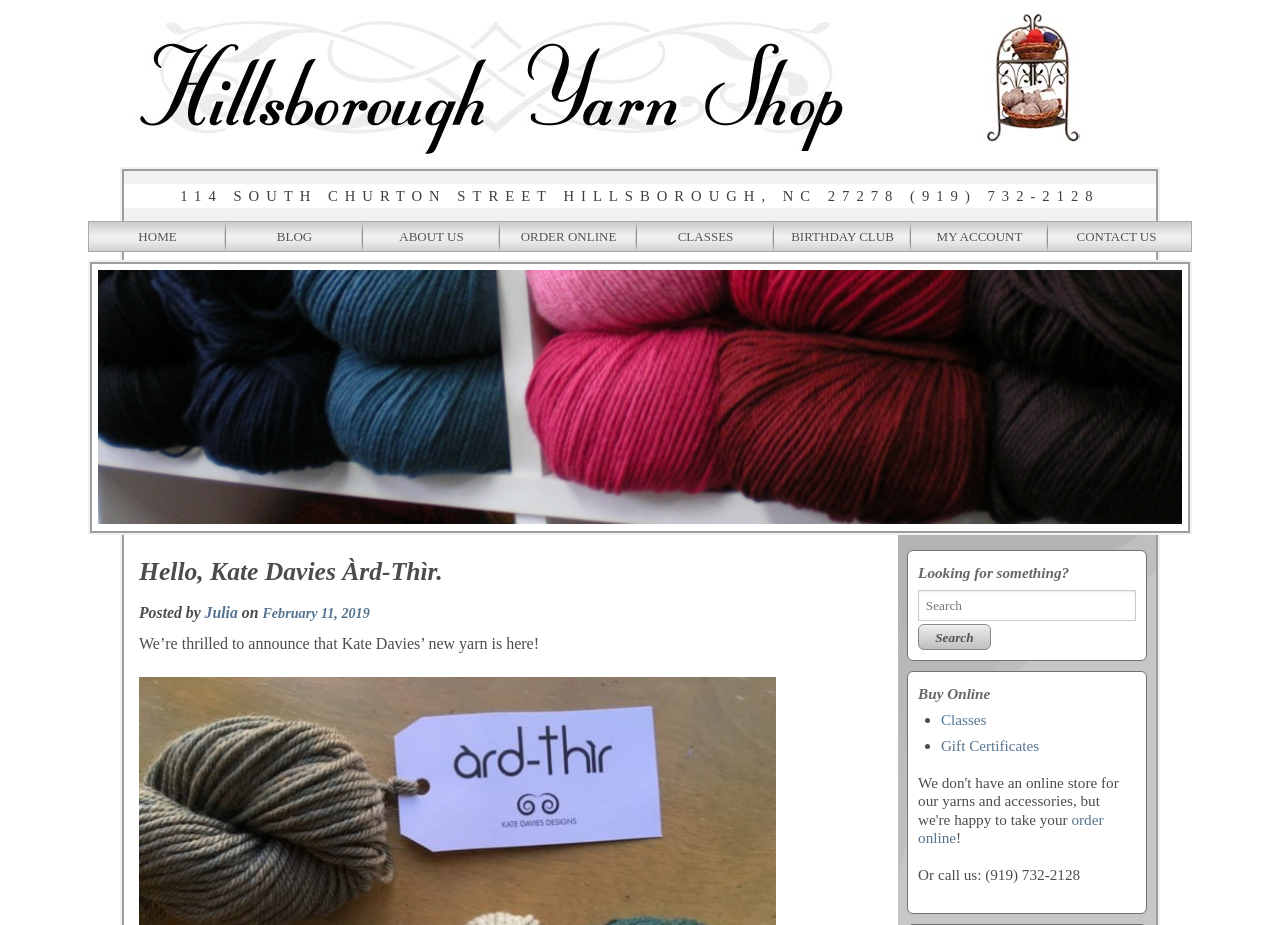Can you extract the primary headline text from the webpage?

Hello, Kate Davies Àrd-Thìr.